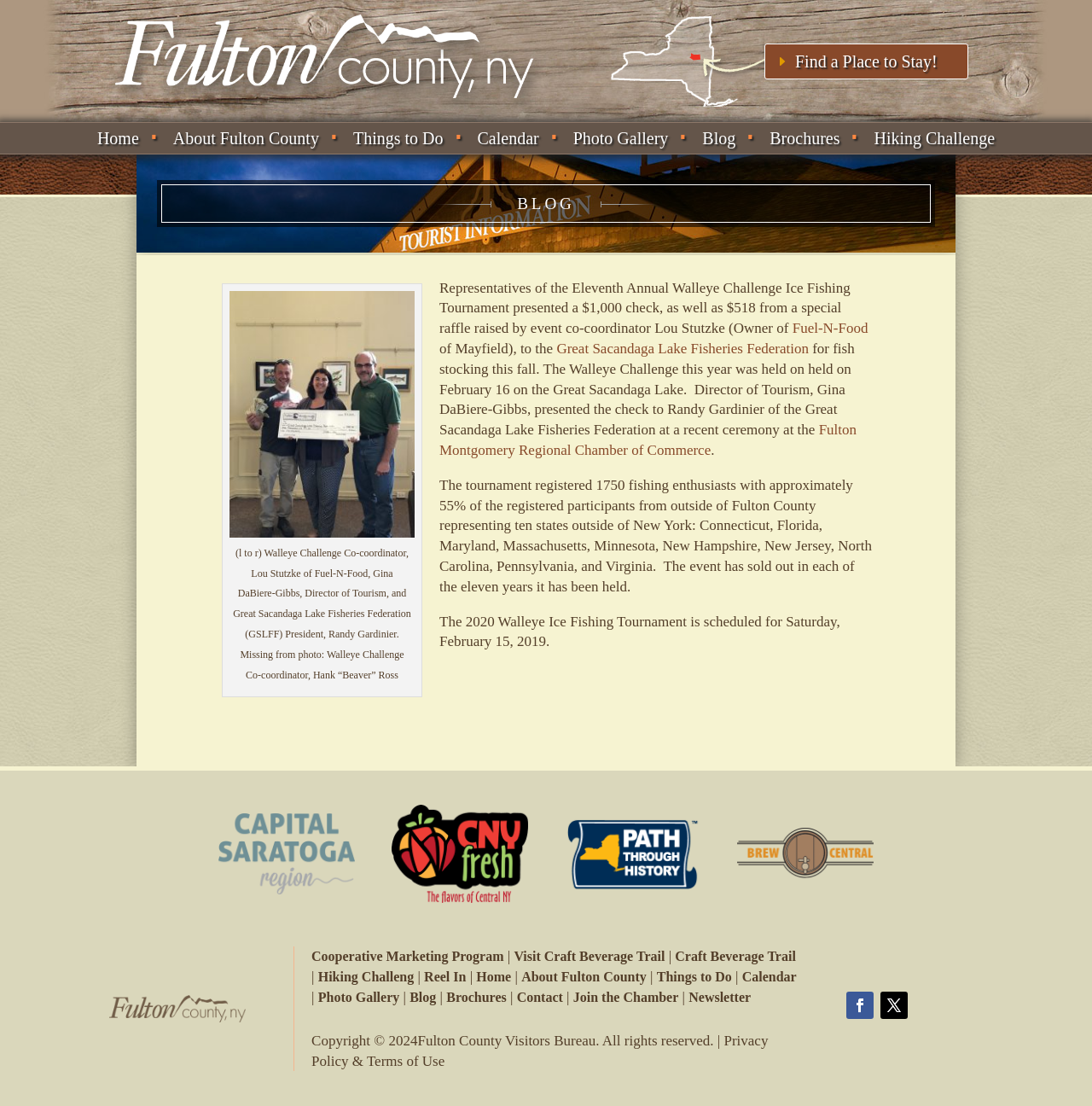Please indicate the bounding box coordinates of the element's region to be clicked to achieve the instruction: "Learn about the Great Sacandaga Lake Fisheries Federation". Provide the coordinates as four float numbers between 0 and 1, i.e., [left, top, right, bottom].

[0.51, 0.308, 0.741, 0.323]